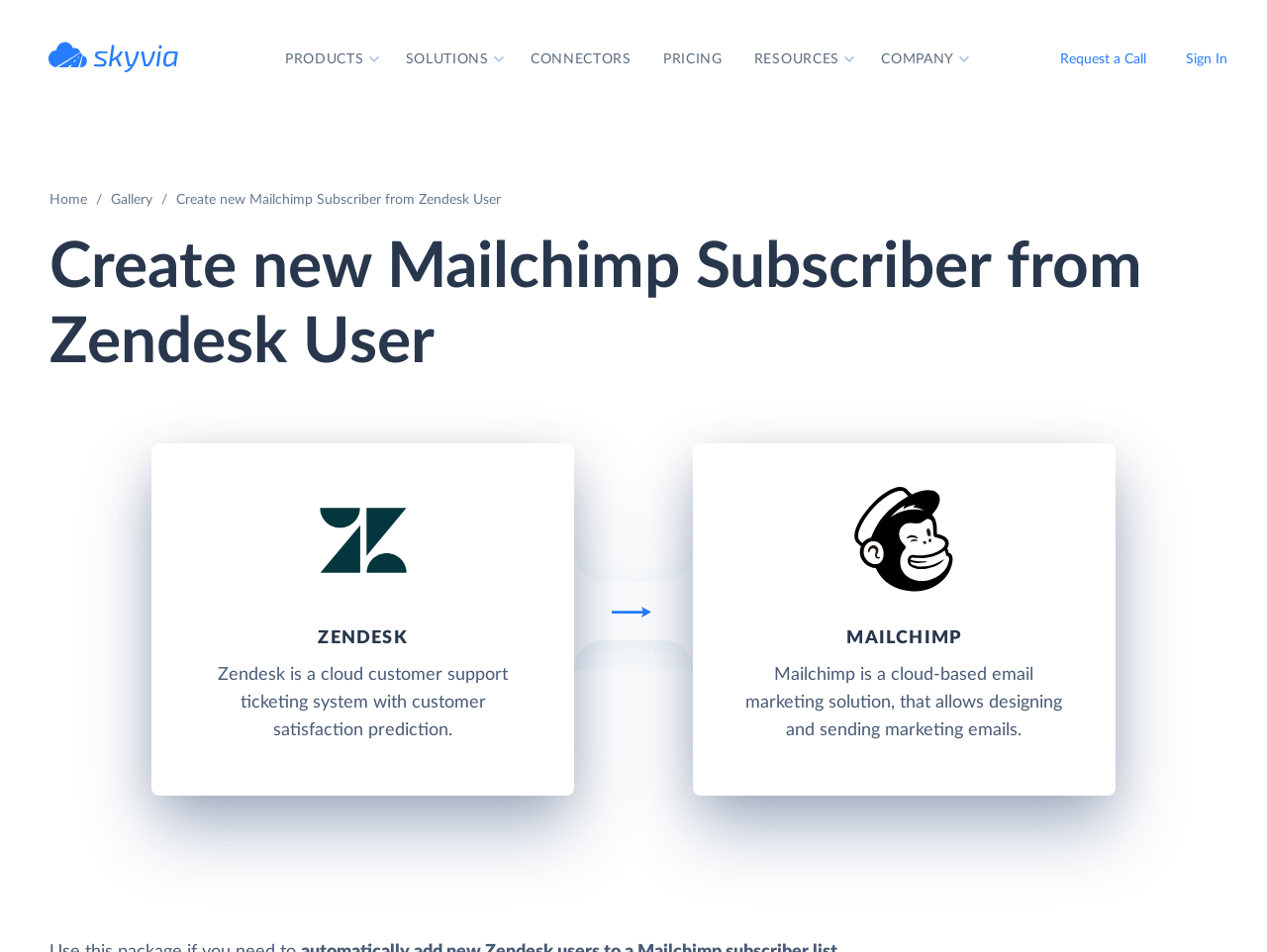What is the name of the cloud customer support ticketing system?
Respond to the question with a single word or phrase according to the image.

Zendesk